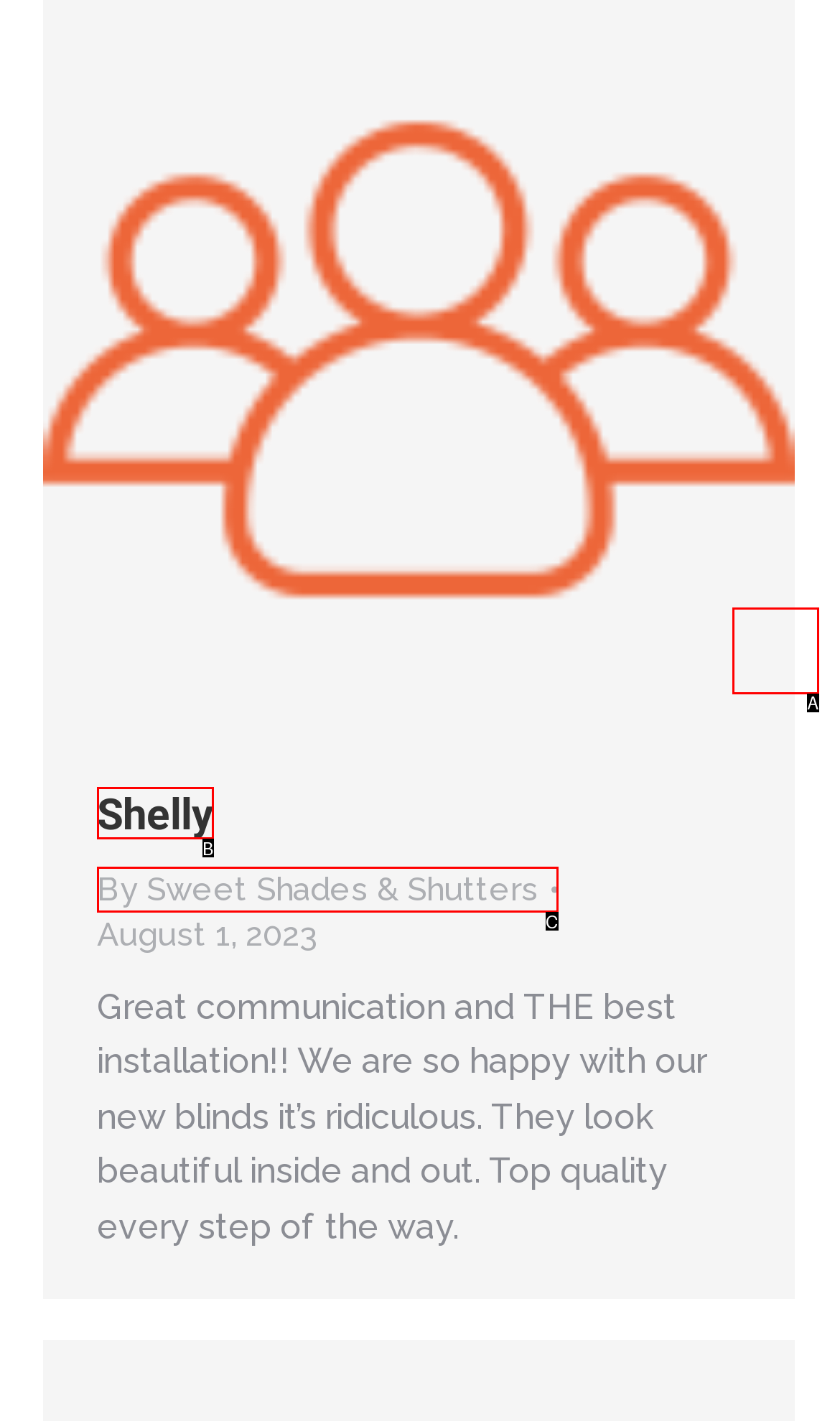Determine the HTML element that aligns with the description: Shelly
Answer by stating the letter of the appropriate option from the available choices.

B